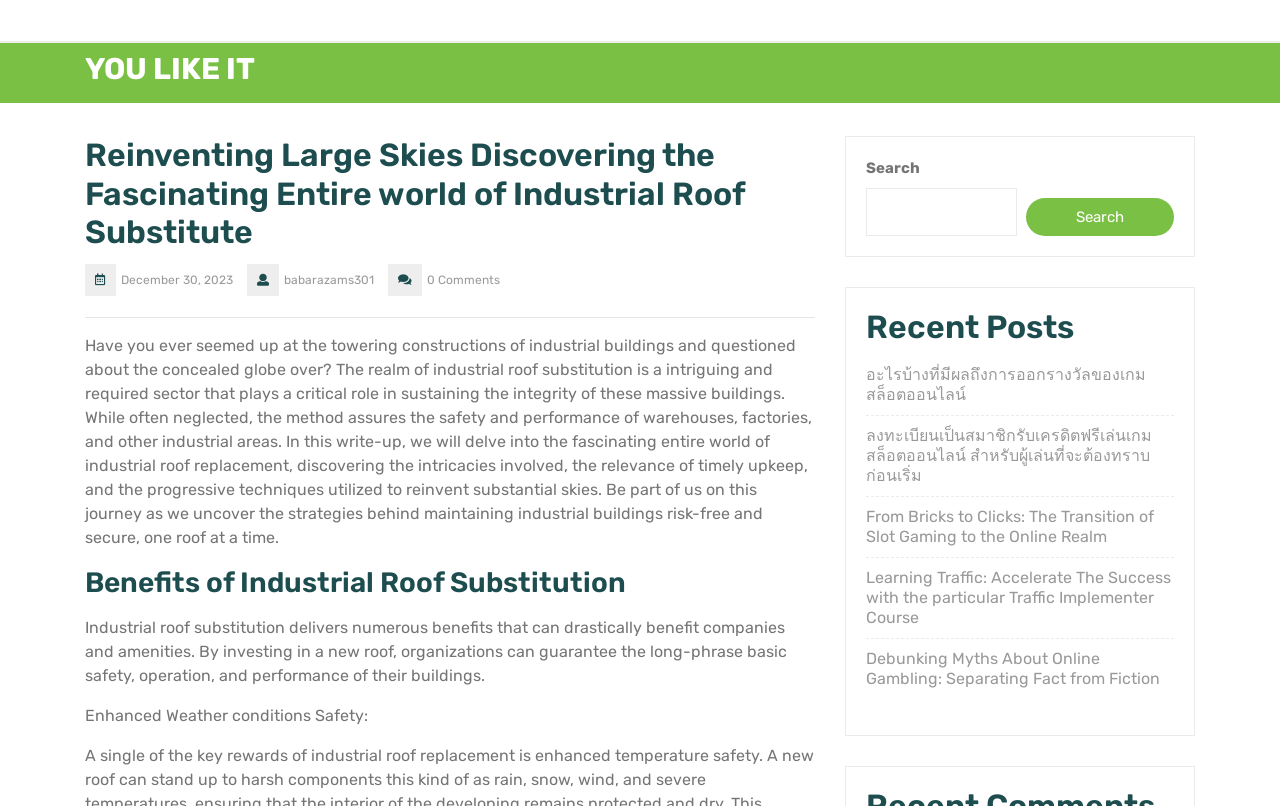Find the bounding box coordinates of the clickable area required to complete the following action: "Click on the 'YOU LIKE IT' link".

[0.066, 0.063, 0.199, 0.108]